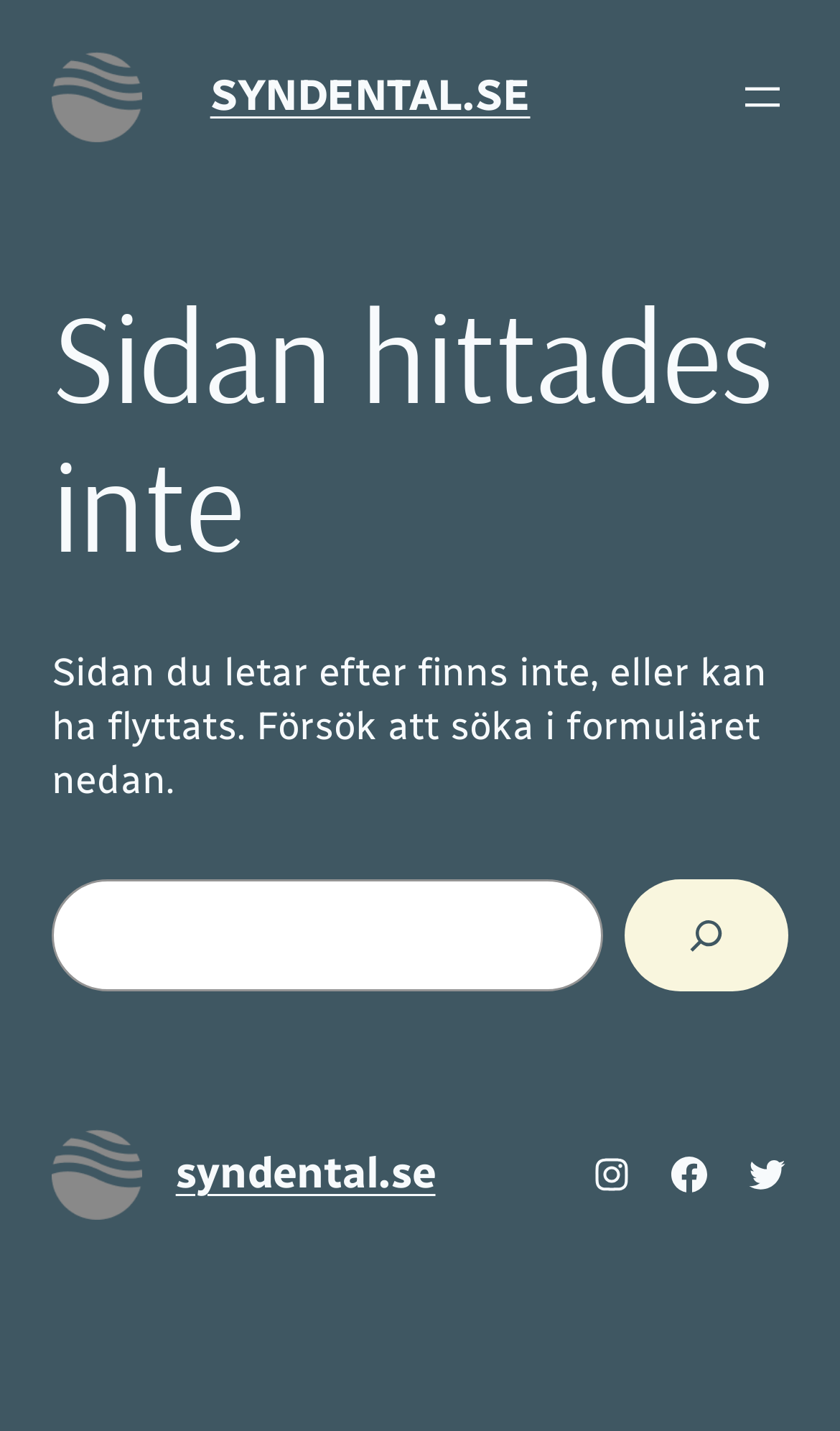Describe all visible elements and their arrangement on the webpage.

The webpage appears to be a 404 error page, indicating that the requested page was not found. At the top left corner, there is a link to "syndental.se" accompanied by a small image. Next to it, there is a larger heading "SYNDENTAL.SE" with a link to the same website. 

On the top right corner, there is a navigation menu with a button labeled "Öppna meny" (Open menu). 

The main content of the page is divided into two sections. The top section has a heading "Sidan hittades inte" (Page not found) and a paragraph of text explaining that the requested page was not found and suggesting to search for it using the search form below. 

Below this text, there is a search form with a search box, a button labeled "Sök" (Search), and a small image on the button. The search form is centered on the page.

At the bottom of the page, there is a section with links to the website's social media profiles, including Instagram, Facebook, and Twitter, as well as a link to "syndental.se" with a small image.